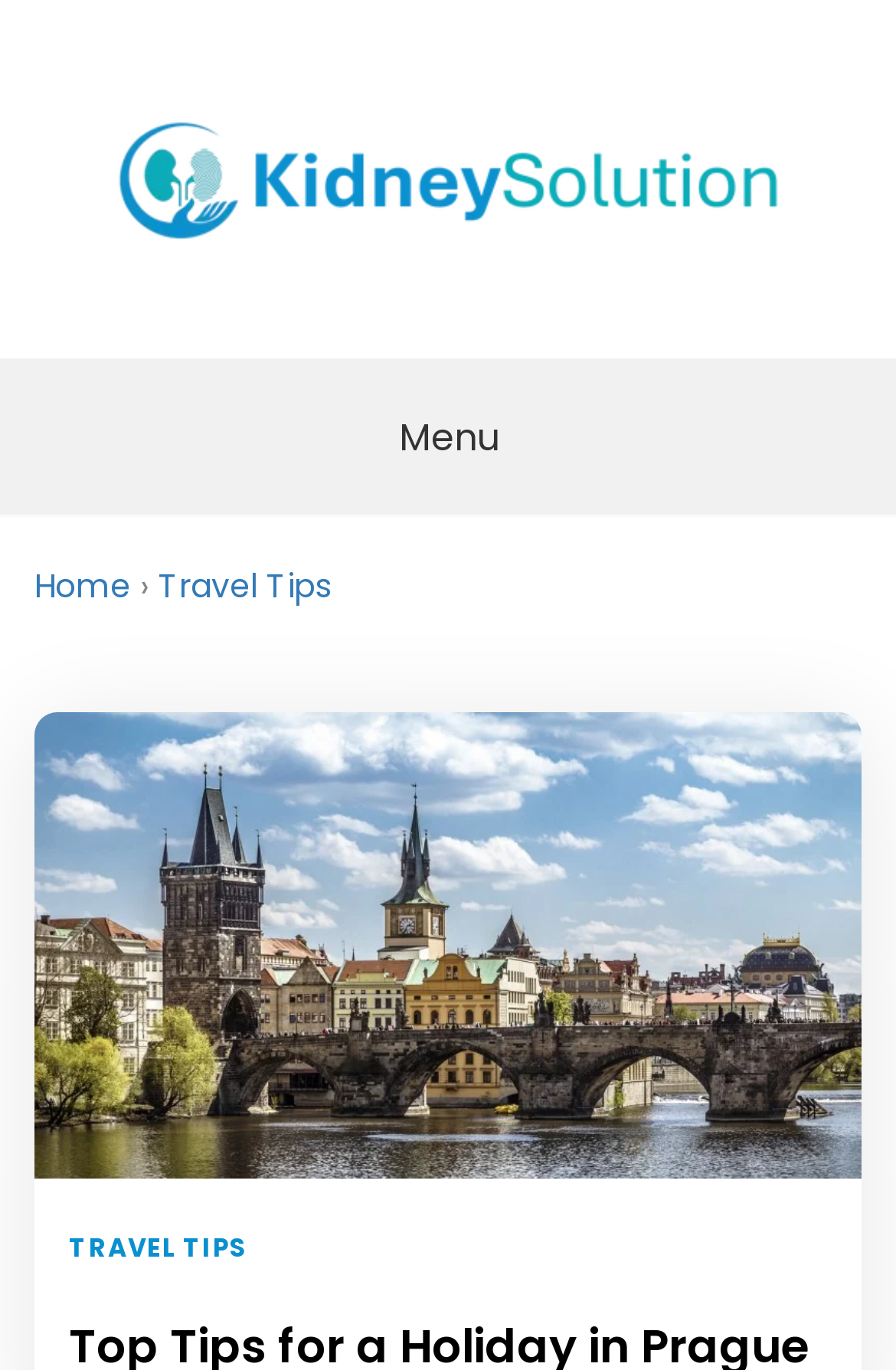Identify the coordinates of the bounding box for the element described below: "alt="Thecoinpublic"". Return the coordinates as four float numbers between 0 and 1: [left, top, right, bottom].

None